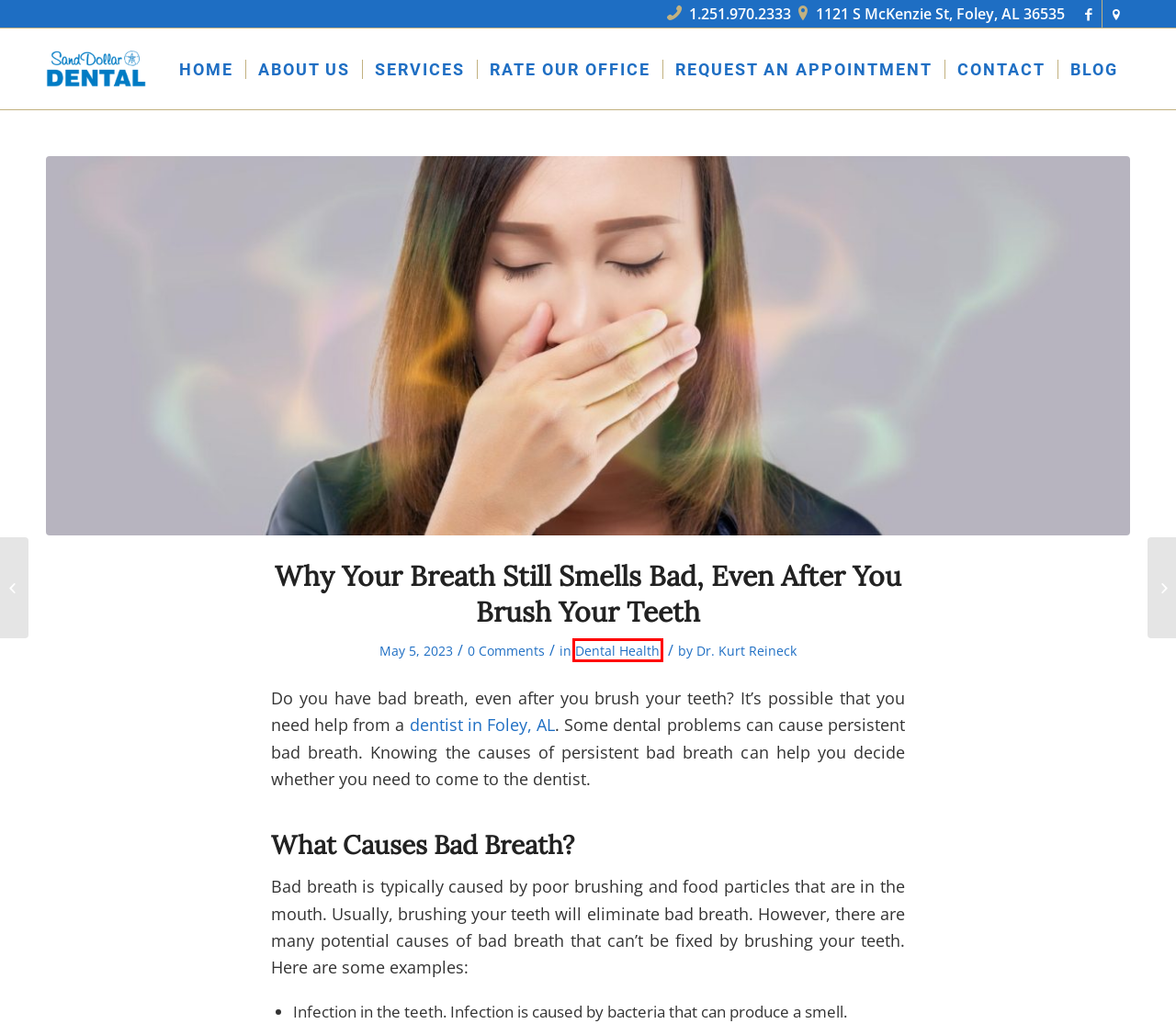You have a screenshot showing a webpage with a red bounding box around a UI element. Choose the webpage description that best matches the new page after clicking the highlighted element. Here are the options:
A. Dentist in Foley, AL | Sand Dollar Dental
B. Dentist Near Me - Foley Dentist | Sand Dollar Dental
C. Can I Wear A Bridge While Waiting For My Implant?
D. Dental Health Archives | Sand Dollar Dental
E. 3 Tips for Scheduling Your Family’s Dental Appointments
F. Dr. Kurt Reineck, Author at Sand Dollar Dental
G. Request An Appointment | Sand Dollar Dental
H. Dental Services | Sand Dollar Dental

D